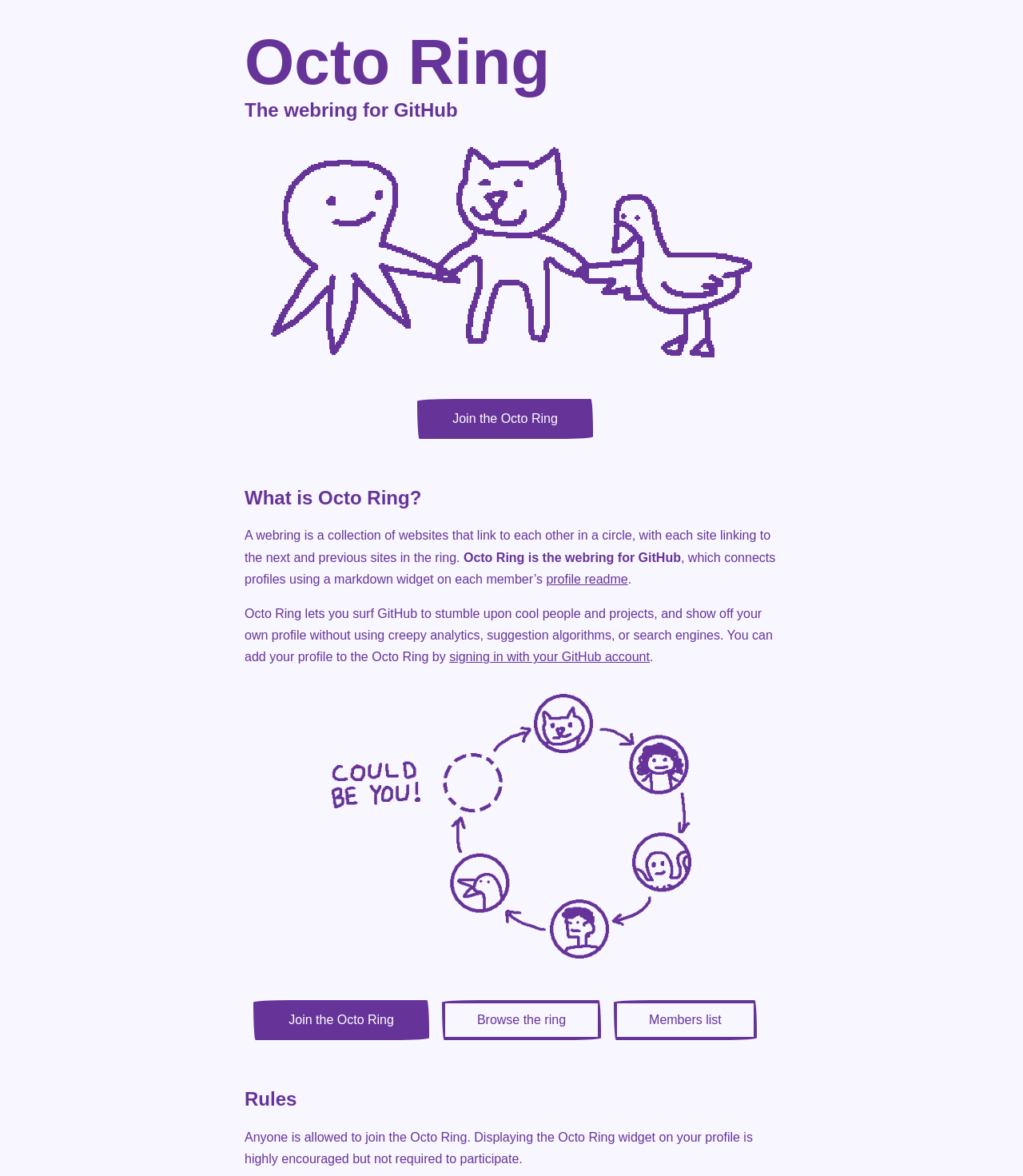Look at the image and write a detailed answer to the question: 
How do you add your profile to the Octo Ring?

This answer can be obtained by reading the text that explains how to add your profile to the Octo Ring, which mentions 'signing in with your GitHub account'.